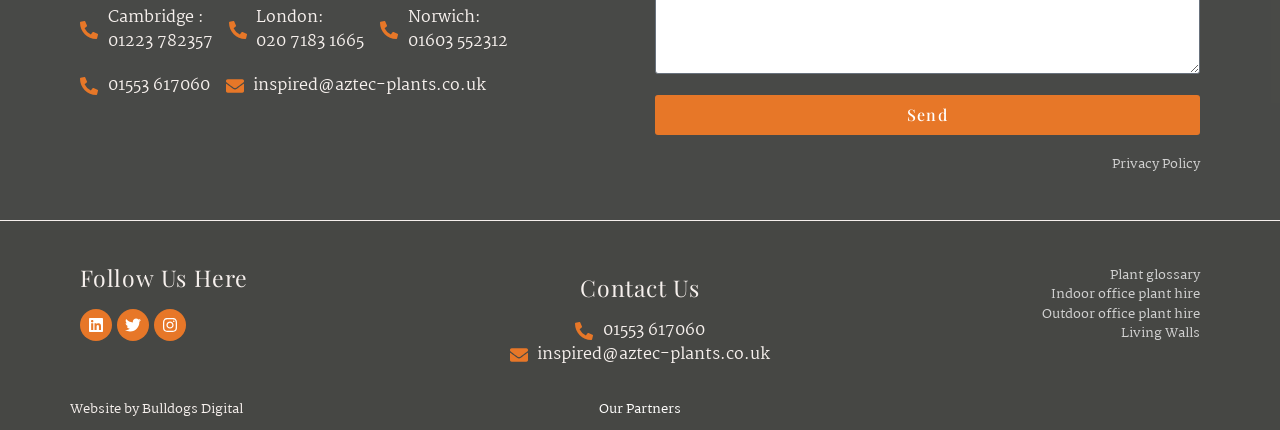Based on the image, provide a detailed and complete answer to the question: 
What services are offered by Aztec Plants?

I inferred the services offered by Aztec Plants by looking at the links with descriptive text, such as 'Indoor office plant hire', 'Outdoor office plant hire', and 'Living Walls', which suggest that the company provides plant-related services.